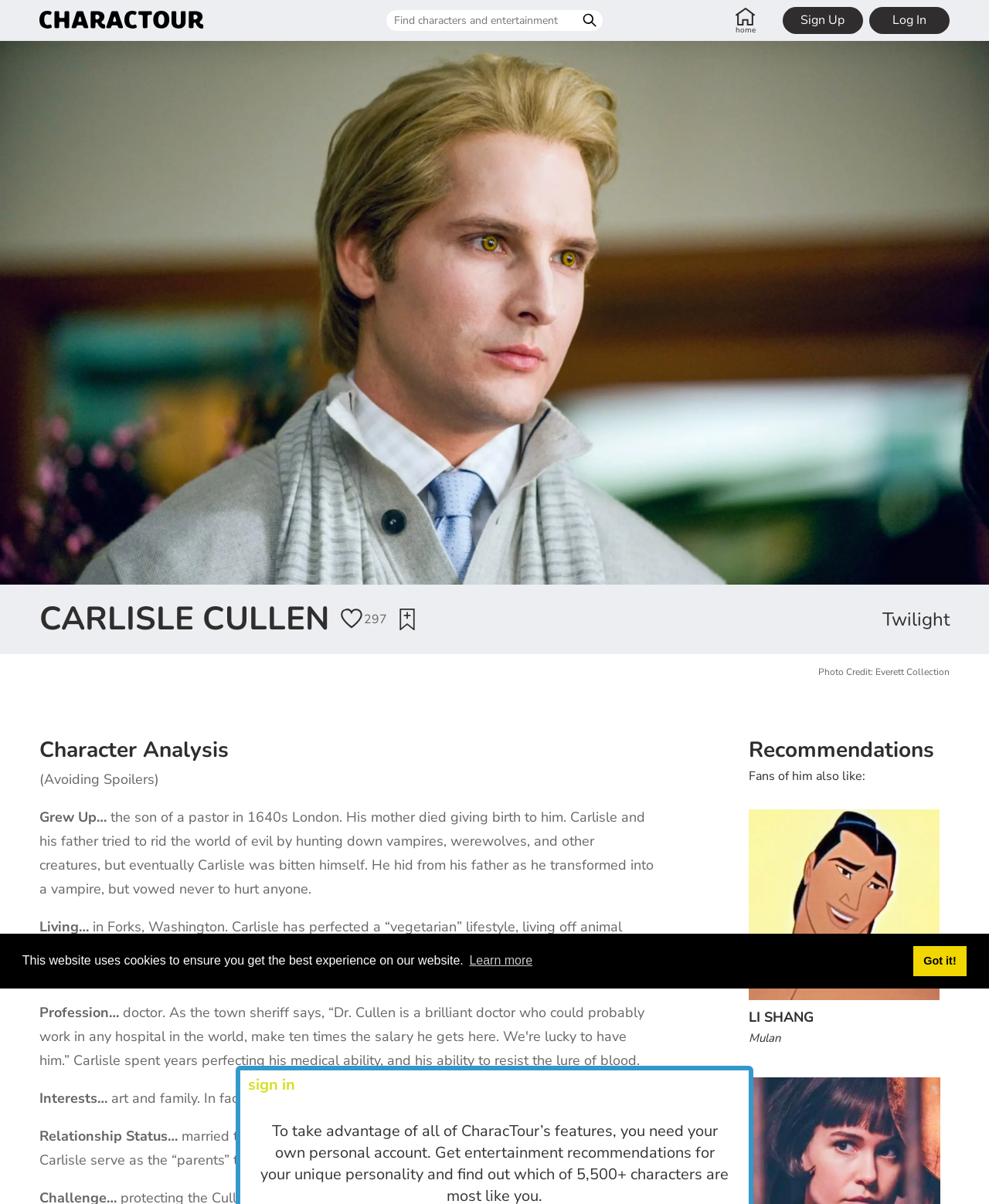What is the name of the character being described?
We need a detailed and exhaustive answer to the question. Please elaborate.

Based on the webpage content, the character being described is Carlisle Cullen, a vampire from the Twilight series. This can be inferred from the heading 'CARLISLE CULLEN' and the surrounding text that provides a character analysis.